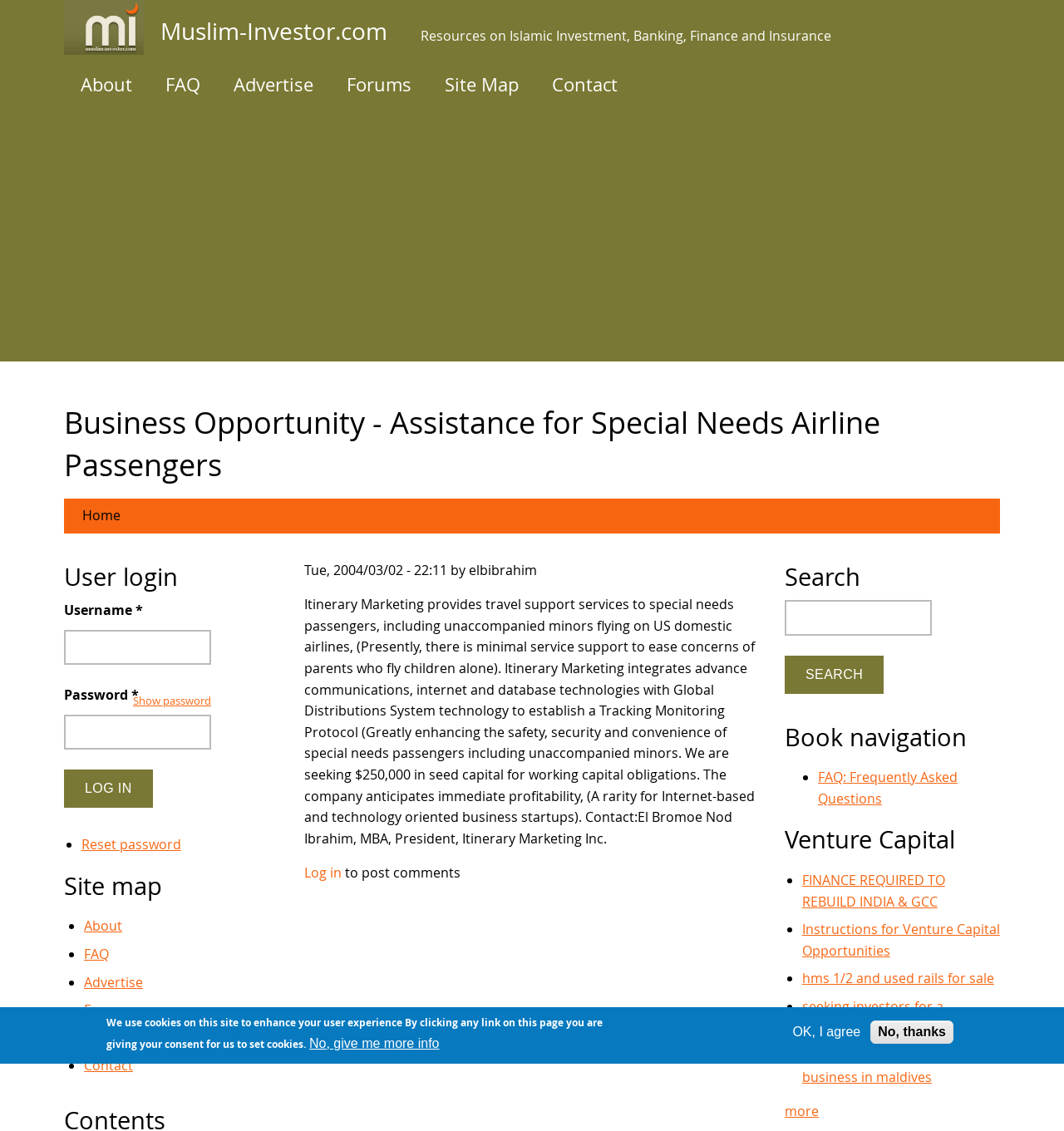What is the technology used by Itinerary Marketing?
Using the information from the image, answer the question thoroughly.

According to the text, Itinerary Marketing integrates advance communications, internet and database technologies with Global Distributions System technology to establish a Tracking Monitoring Protocol.